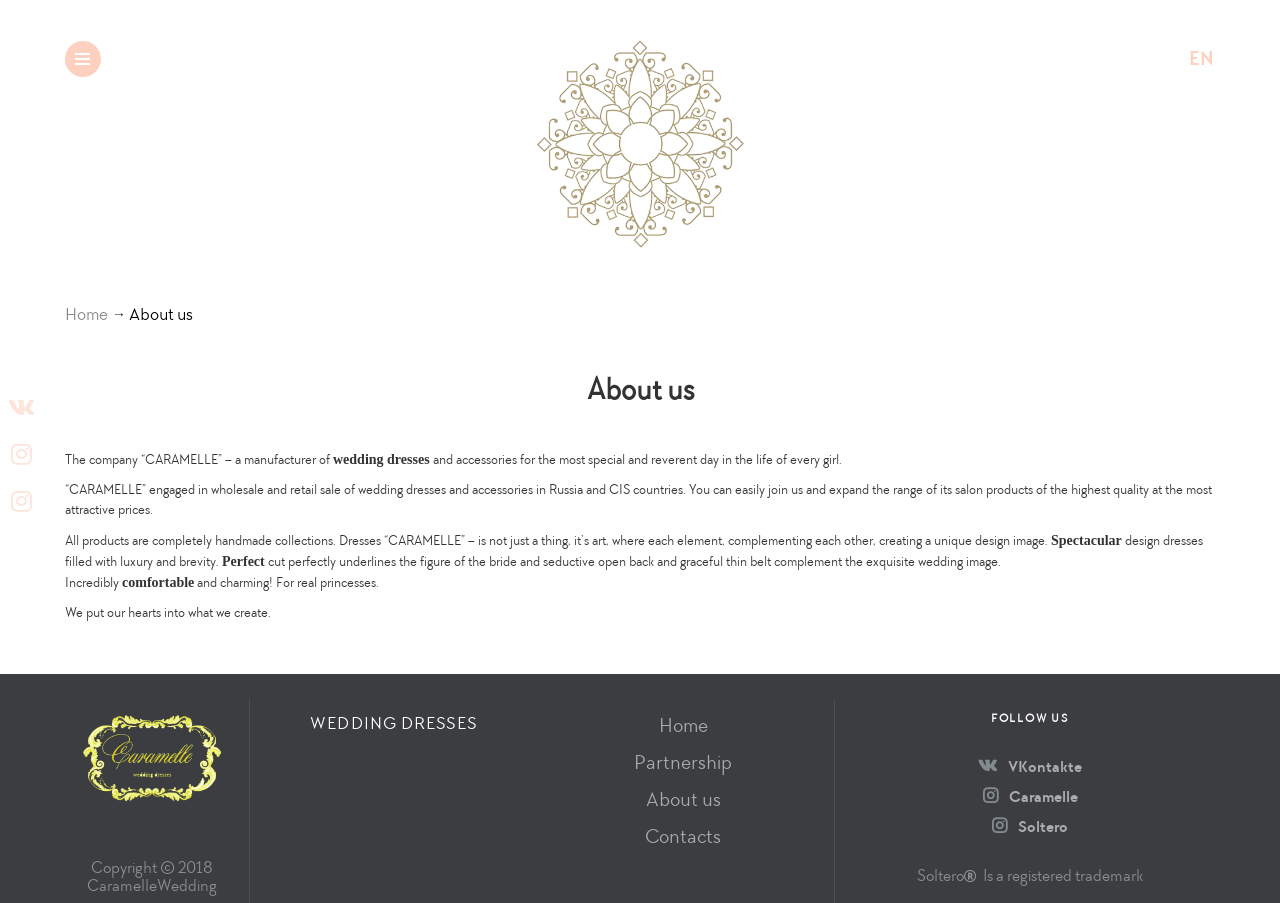Please indicate the bounding box coordinates for the clickable area to complete the following task: "Go to the 'Home' page". The coordinates should be specified as four float numbers between 0 and 1, i.e., [left, top, right, bottom].

[0.051, 0.324, 0.084, 0.373]